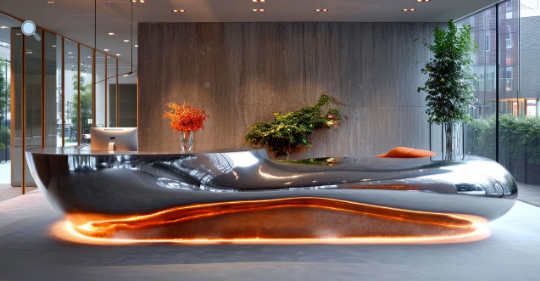What type of material does the desk resemble?
With the help of the image, please provide a detailed response to the question.

The caption describes the desk as having a unique shape with smooth curves, resembling a polished metallic material that reflects ambient light beautifully, implying that the desk has a metallic appearance.